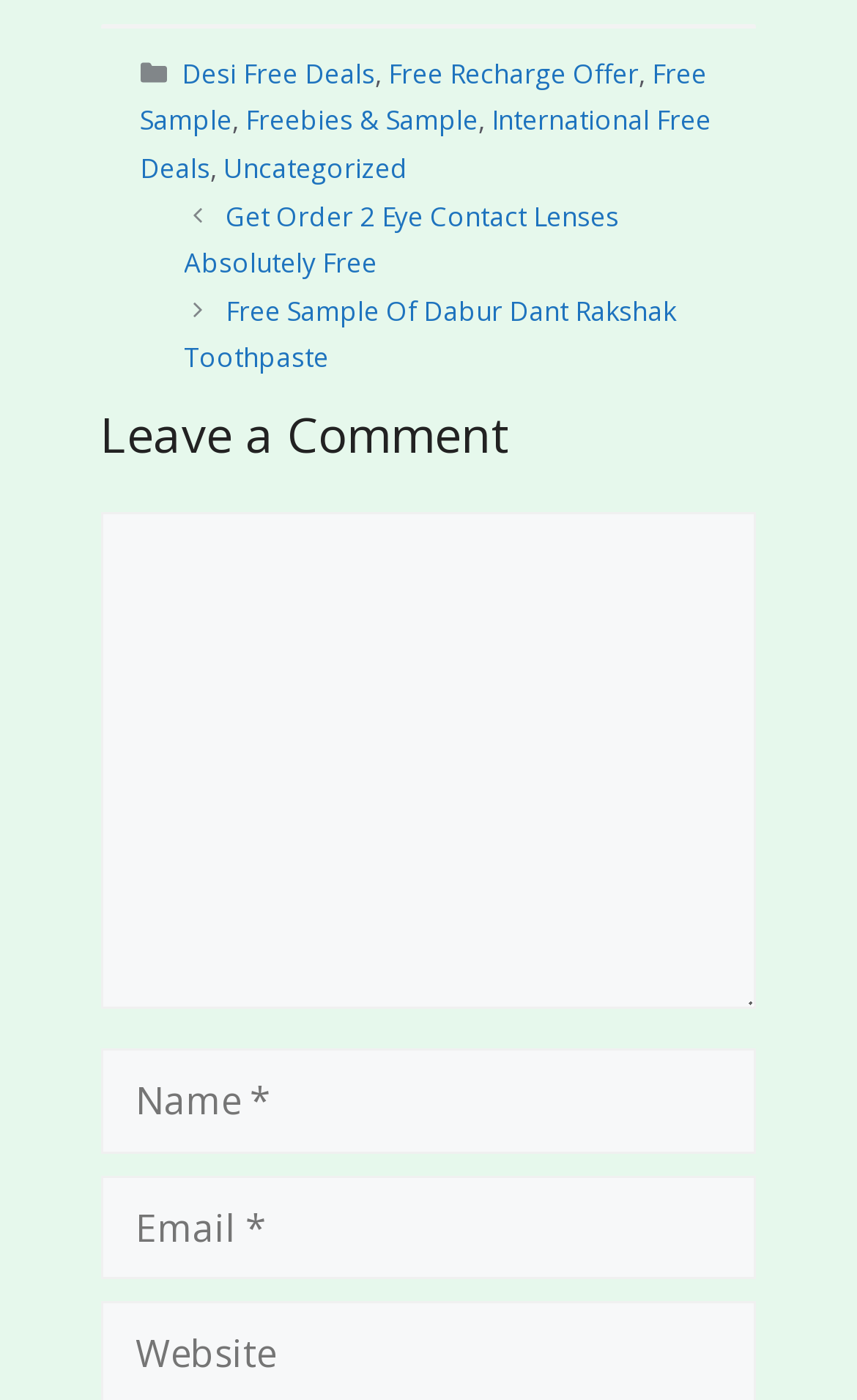Could you provide the bounding box coordinates for the portion of the screen to click to complete this instruction: "Check the box to save your information"?

[0.117, 0.947, 0.15, 0.967]